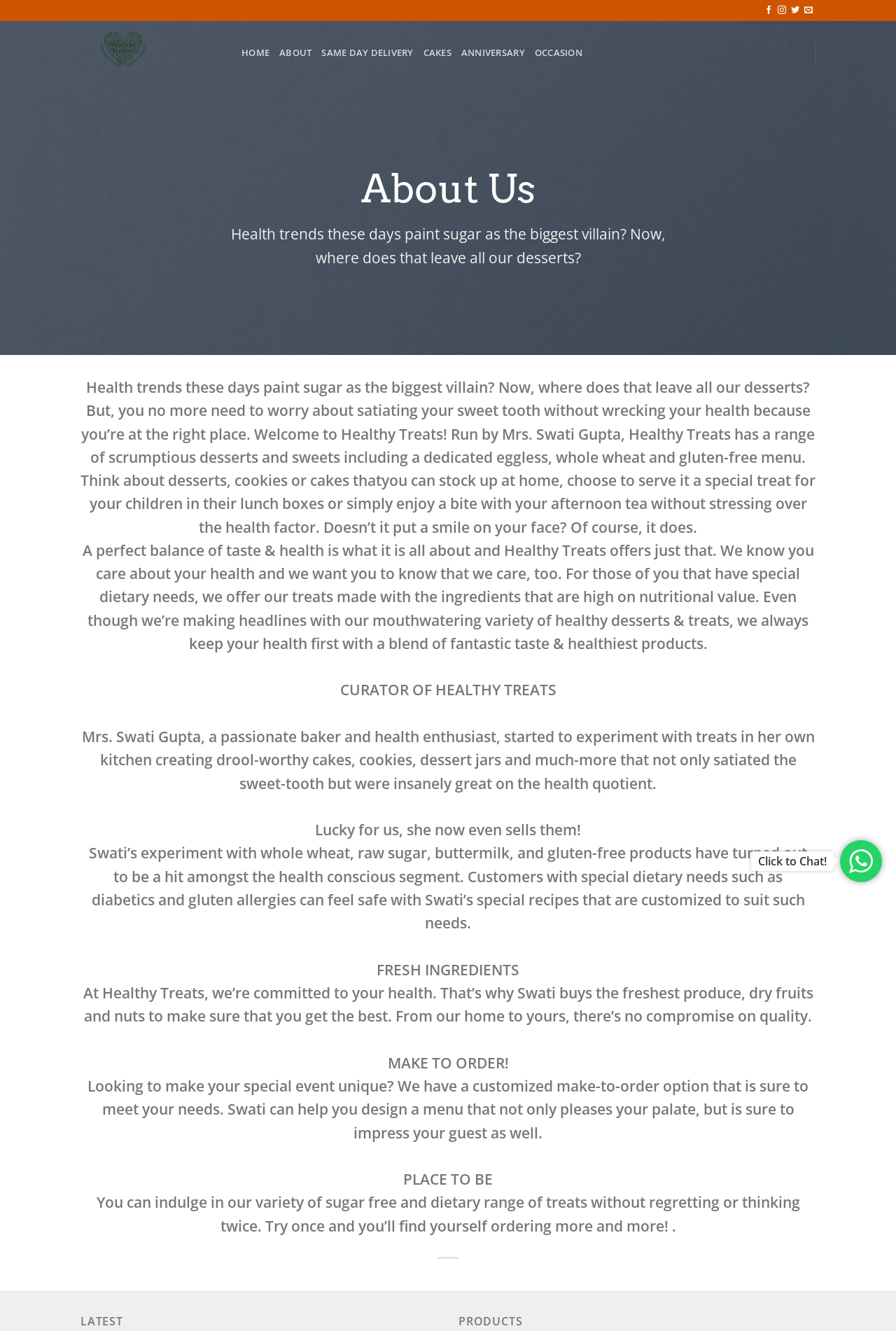Please identify the bounding box coordinates of the region to click in order to complete the task: "Click the ADD TO CART button". The coordinates must be four float numbers between 0 and 1, specified as [left, top, right, bottom].

None